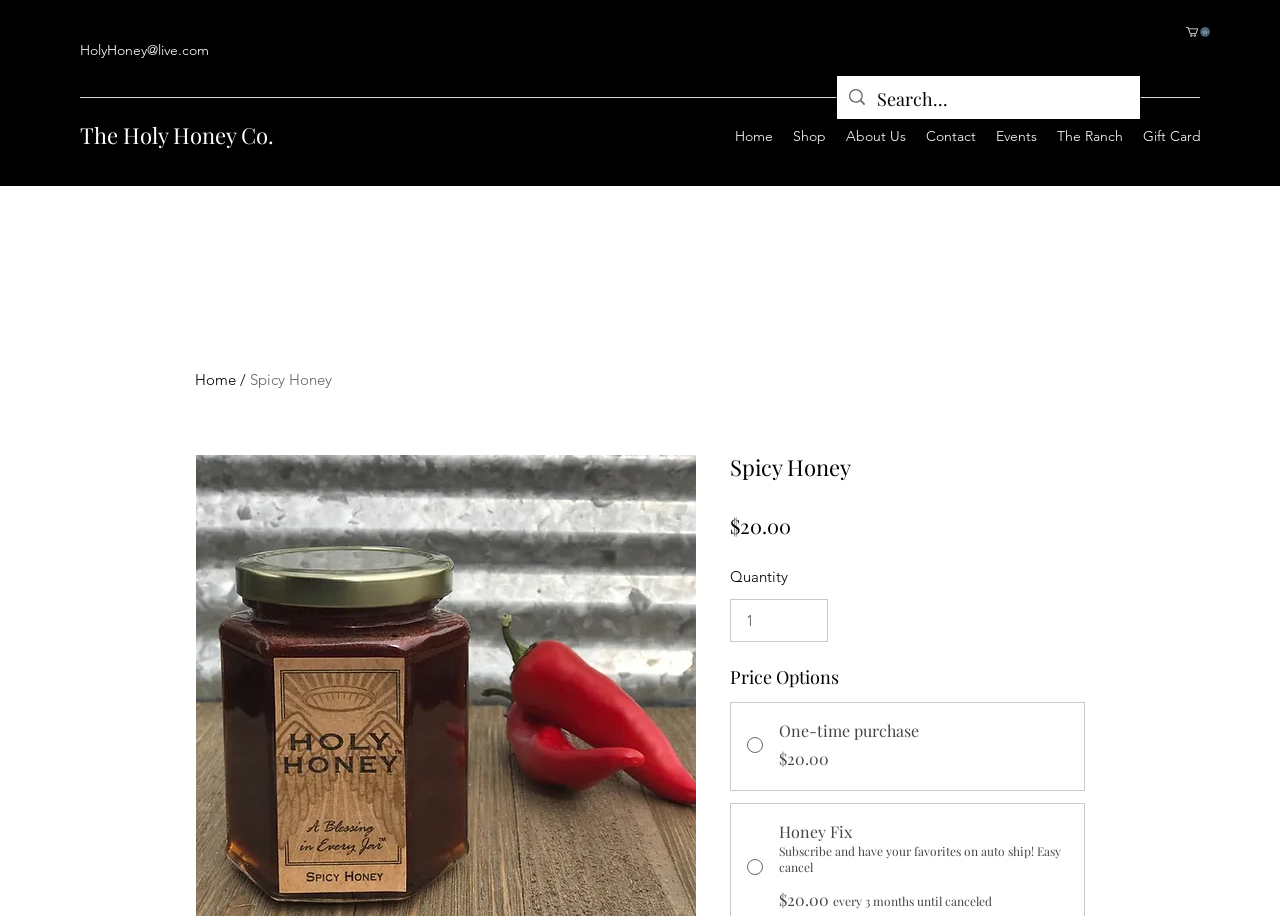Is there a search bar on the page?
By examining the image, provide a one-word or phrase answer.

Yes